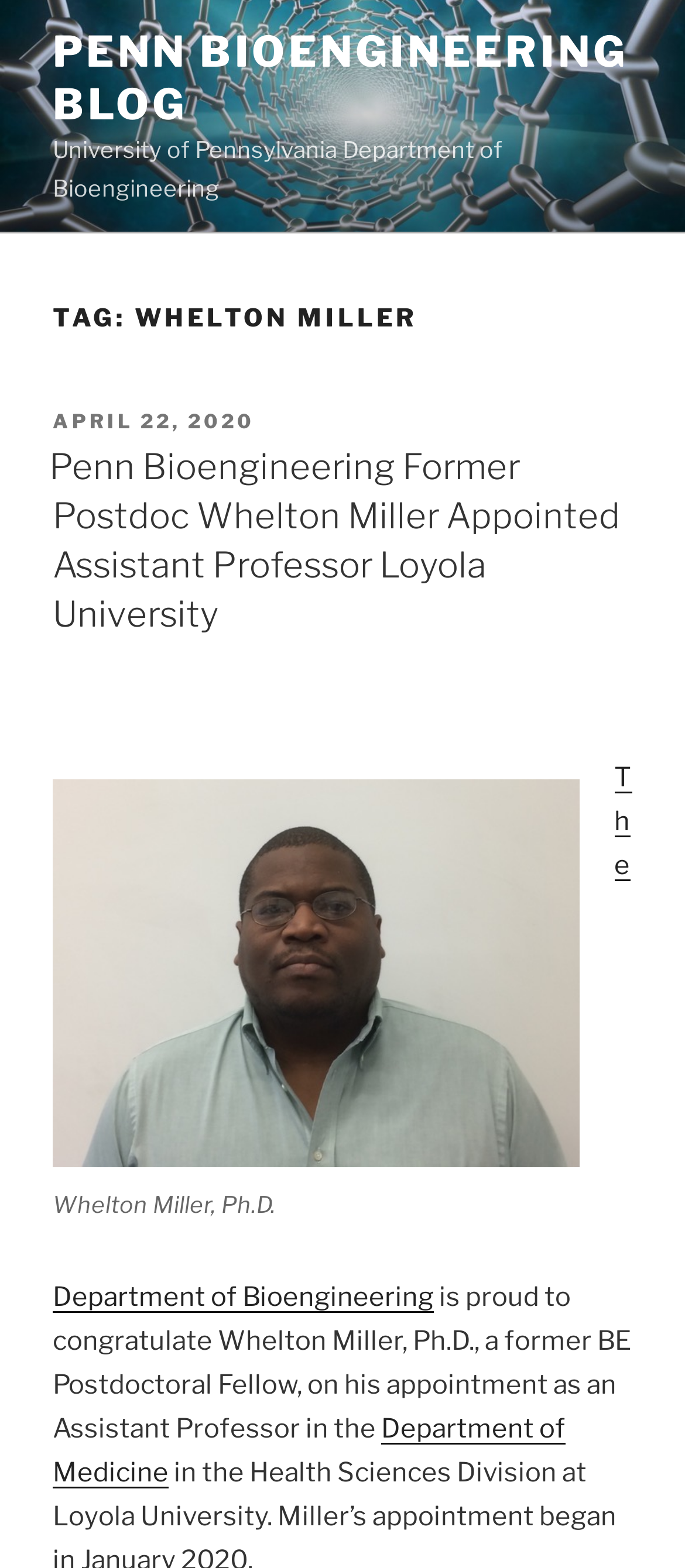Offer a detailed explanation of the webpage layout and contents.

The webpage is about Whelton Miller, a former postdoctoral fellow at the University of Pennsylvania Department of Bioengineering, who has been appointed as an Assistant Professor at Loyola University. 

At the top of the page, there is a link to the "PENN BIOENGINEERING BLOG" and a static text stating the university's department of bioengineering. Below this, there is a heading that reads "TAG: WHELTON MILLER". 

Under this heading, there is a section with a header that contains a static text "POSTED ON" and a link to the date "APRIL 22, 2020". Next to this, there is a heading that announces Whelton Miller's appointment as an Assistant Professor at Loyola University, which is also a link. 

Below this section, there is a figure with a caption that reads "Whelton Miller, Ph.D.". The figure is positioned in the middle of the page. 

Following the figure, there is a link to "The Department of Bioengineering" and a static text that congratulates Whelton Miller on his appointment, mentioning that he is a former BE Postdoctoral Fellow. The text also mentions that he will be an Assistant Professor in the "Department of Medicine", which is also a link.